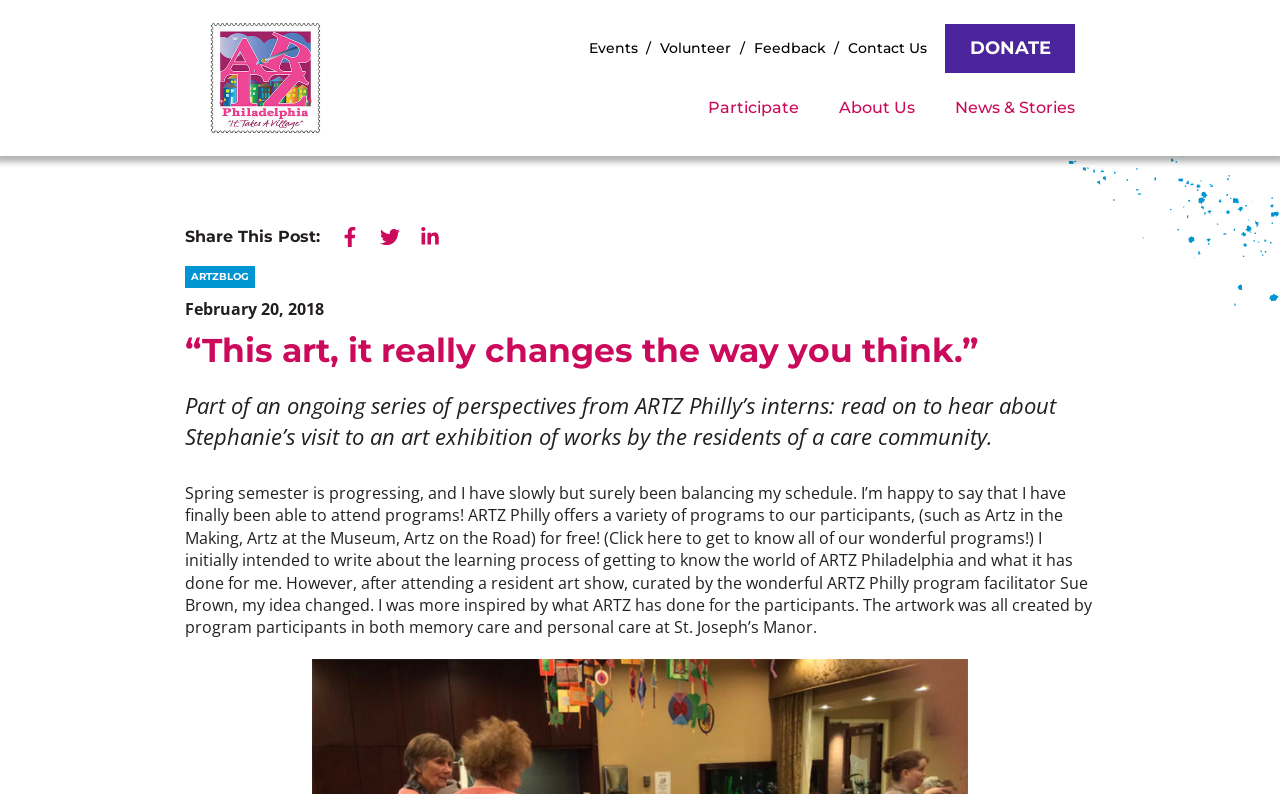What type of event is described in the article?
Provide a detailed and well-explained answer to the question.

The article describes an art exhibition featuring works by residents of a care community, which was attended by the author. The exhibition was curated by ARTZ Philly program facilitator Sue Brown.